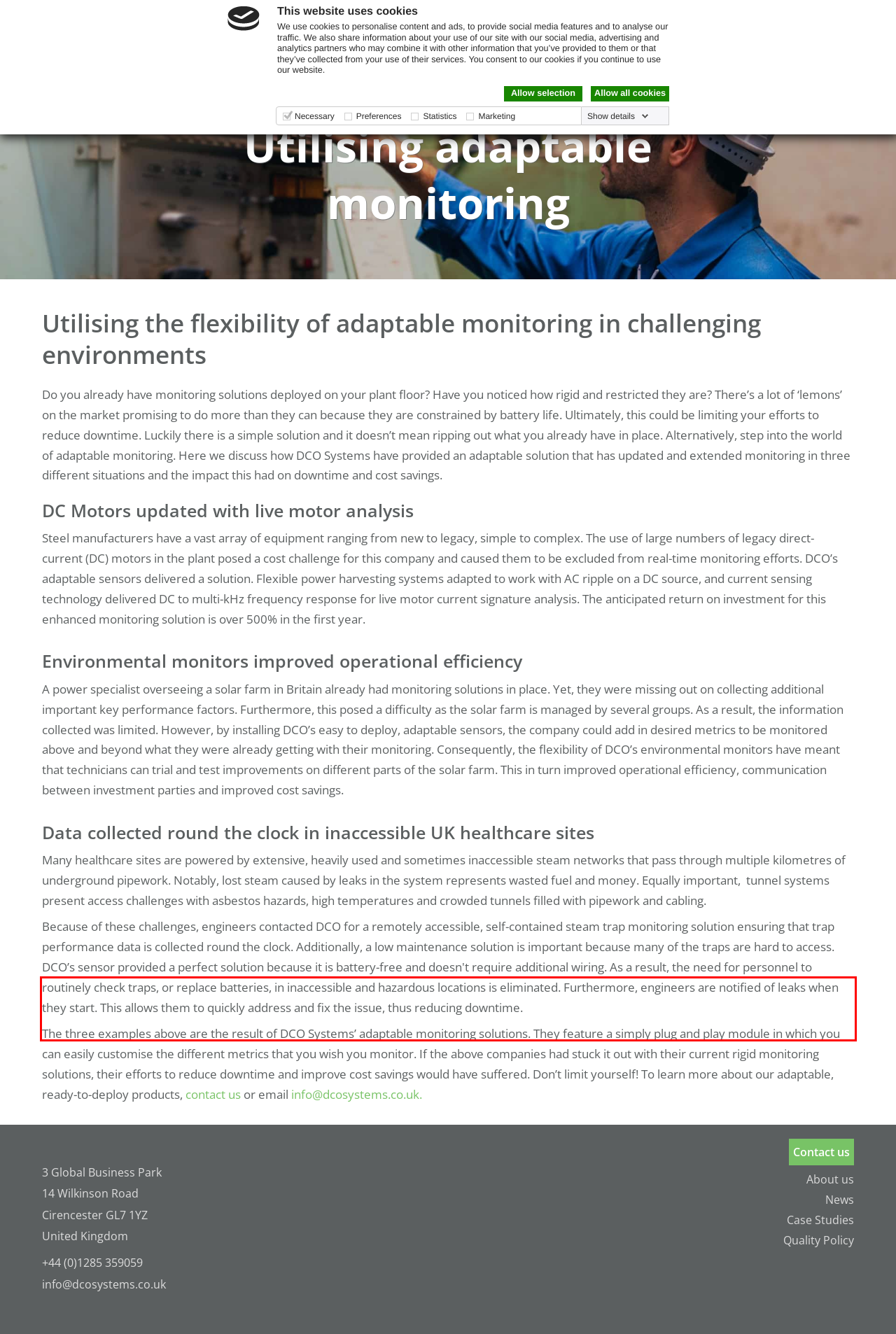Analyze the screenshot of a webpage where a red rectangle is bounding a UI element. Extract and generate the text content within this red bounding box.

Many healthcare sites are powered by extensive, heavily used and sometimes inaccessible steam networks that pass through multiple kilometres of underground pipework. Notably, lost steam caused by leaks in the system represents wasted fuel and money. Equally important, tunnel systems present access challenges with asbestos hazards, high temperatures and crowded tunnels filled with pipework and cabling.